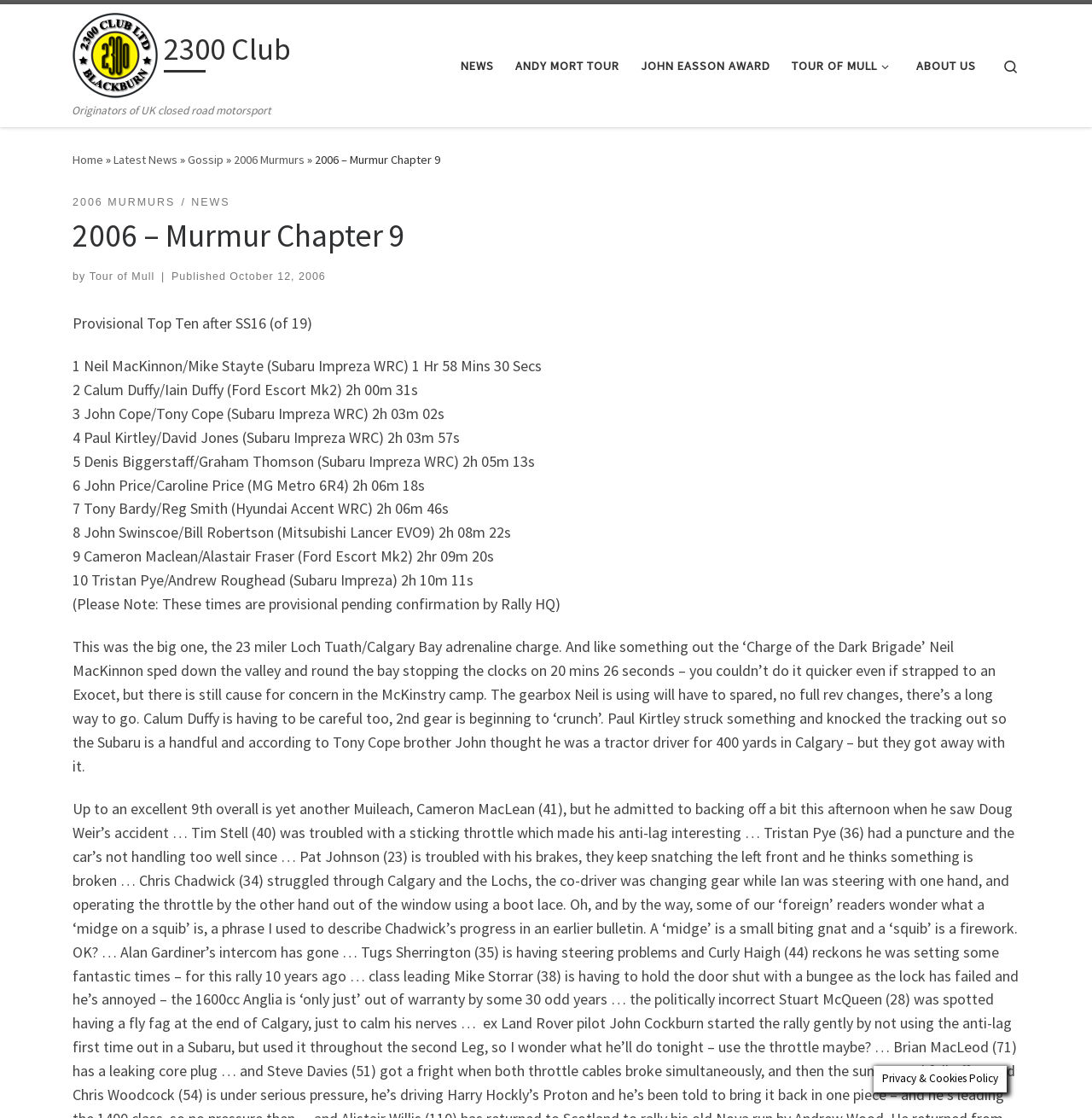Determine the bounding box coordinates of the region I should click to achieve the following instruction: "Visit 2300 Club homepage". Ensure the bounding box coordinates are four float numbers between 0 and 1, i.e., [left, top, right, bottom].

[0.066, 0.03, 0.145, 0.064]